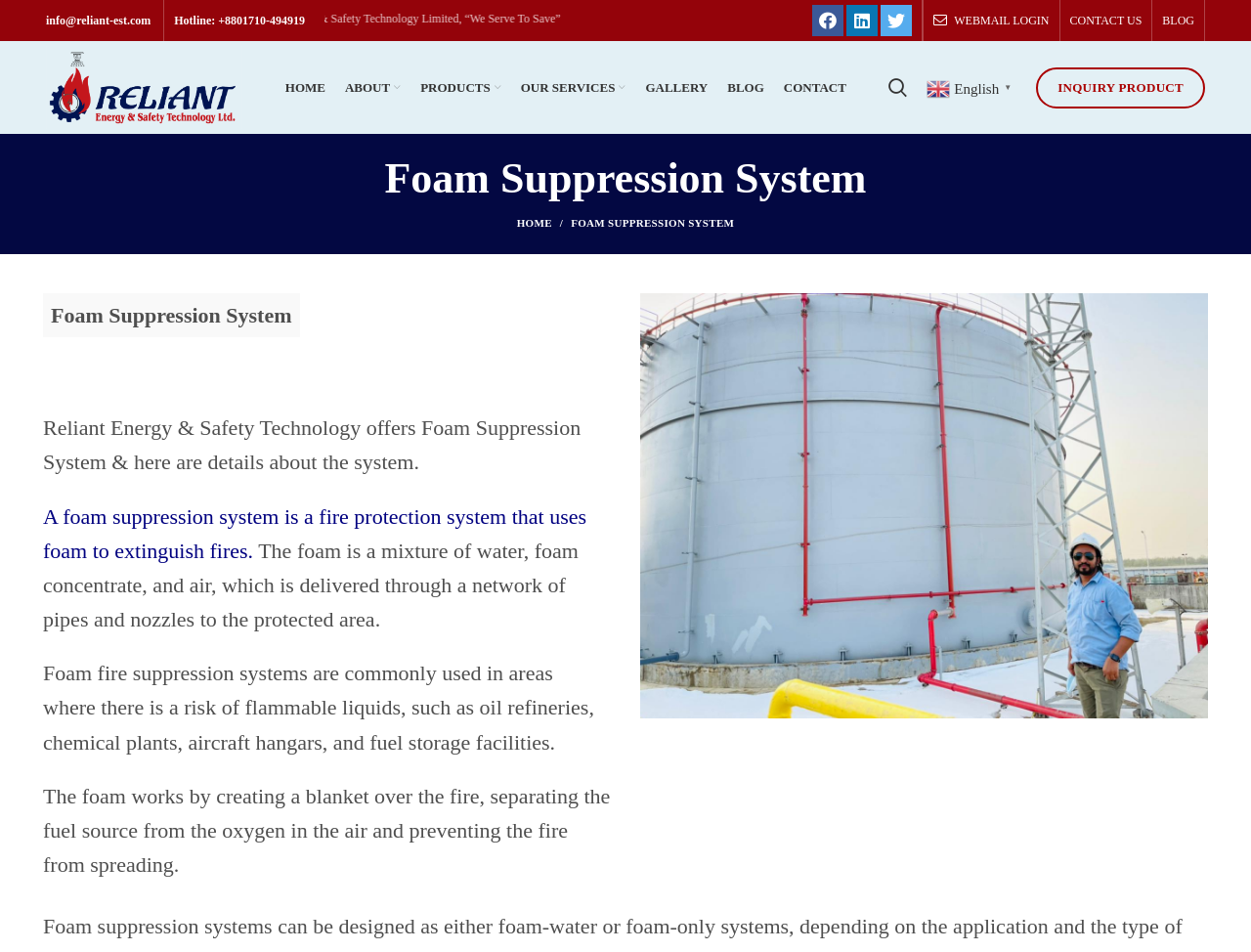What is the title or heading displayed on the webpage?

Foam Suppression System